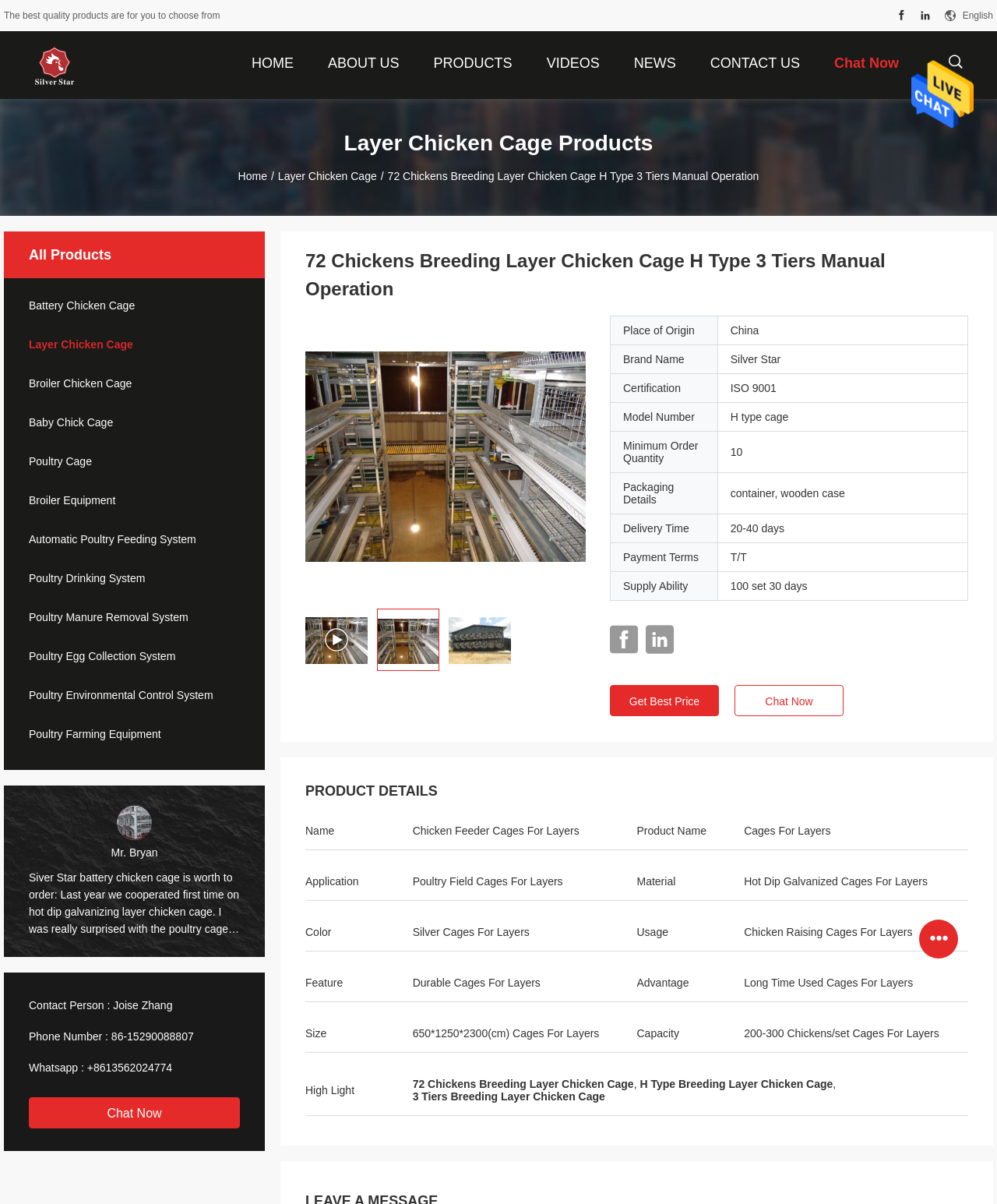Identify the bounding box coordinates for the element you need to click to achieve the following task: "Call the phone number". The coordinates must be four float values ranging from 0 to 1, formatted as [left, top, right, bottom].

None